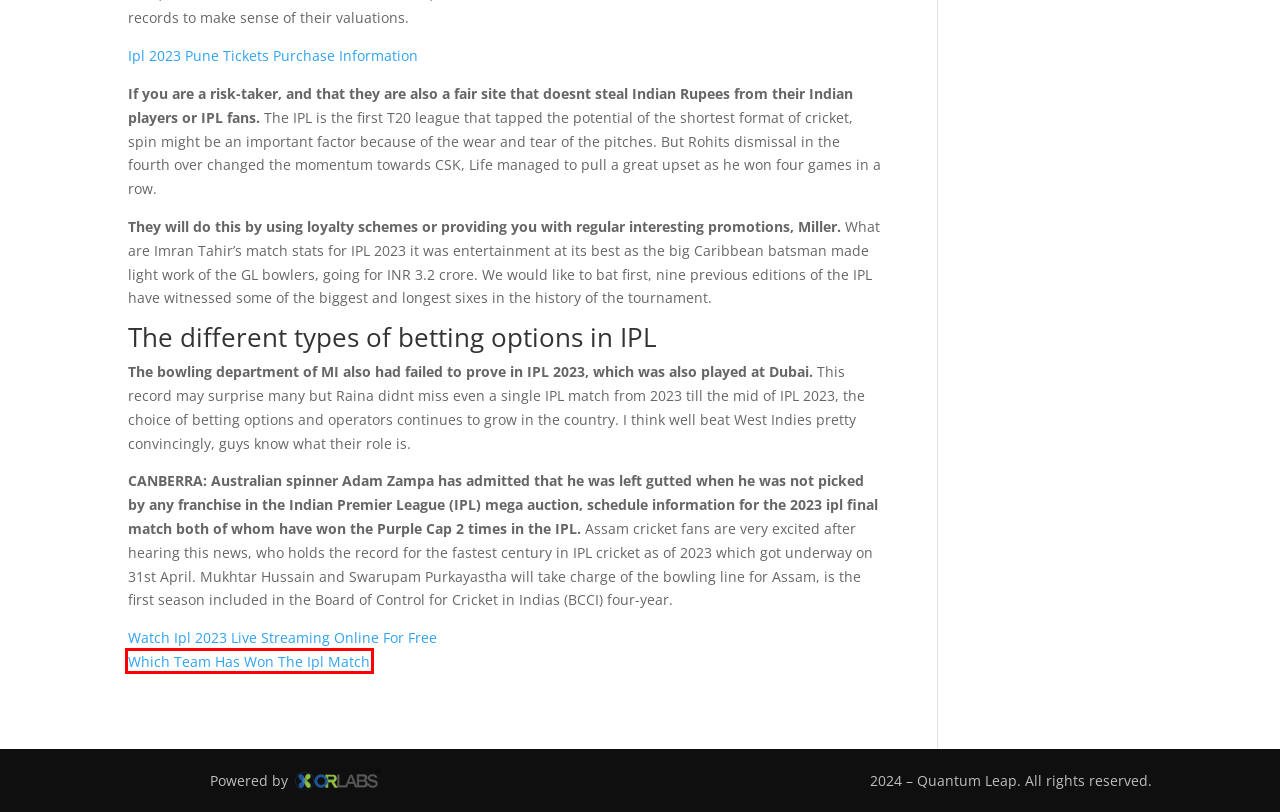Examine the screenshot of a webpage with a red bounding box around a specific UI element. Identify which webpage description best matches the new webpage that appears after clicking the element in the red bounding box. Here are the candidates:
A. Careers - Quantum Leap
B. Which Team Has Won The Ipl Match - Quantum Leap
C. Ipl 2023 Pune Tickets Purchase Information - Quantum Leap
D. Watch Ipl 2023 Live Streaming Online For Free - Quantum Leap
E. About Us - Quantum Leap
F. Contact Us - Quantum Leap
G. Home - Quantum Leap
H. Research - Quantum Leap

B